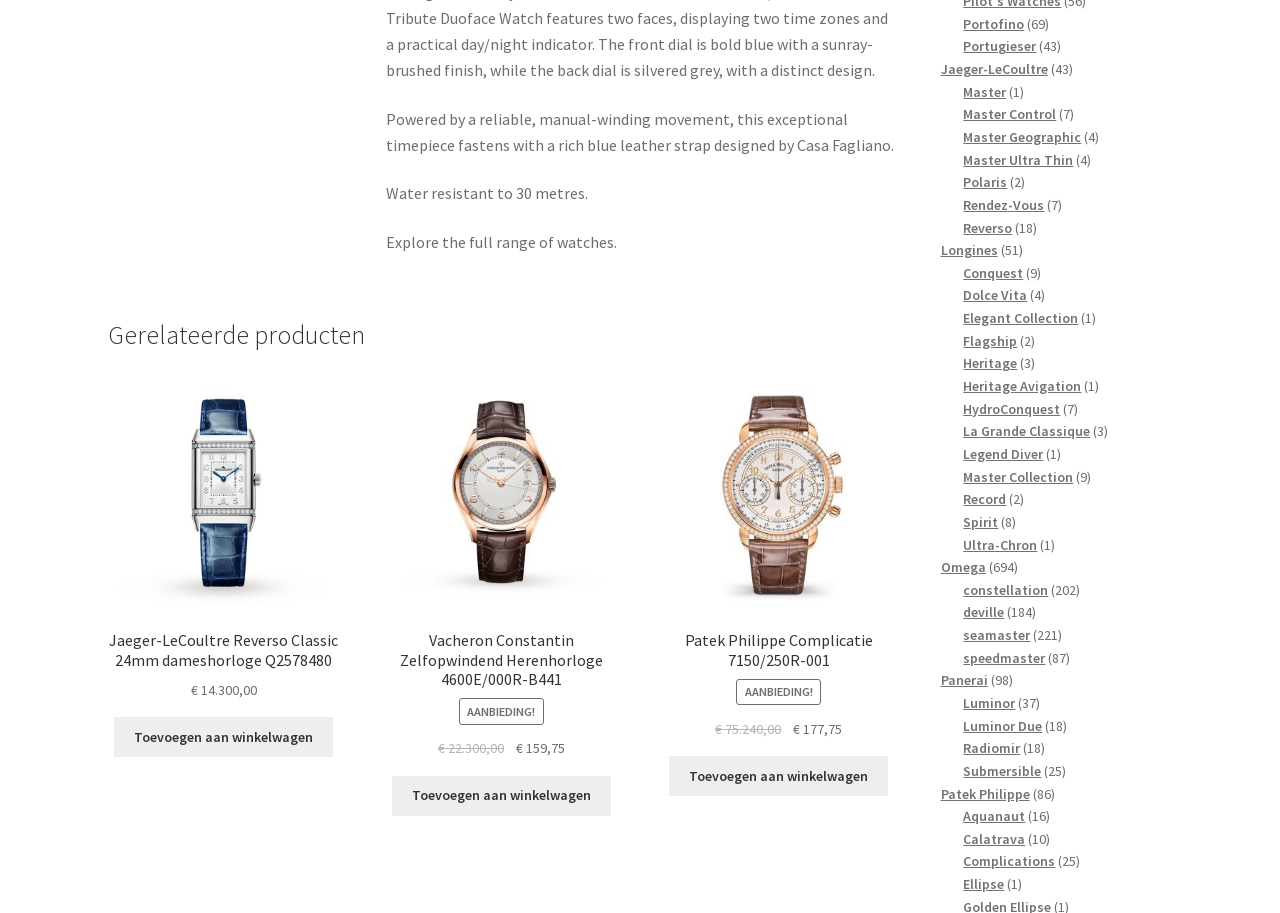Observe the image and answer the following question in detail: What is the name of the Longines collection with 51 products?

The webpage lists a collection by Longines with 51 products, and the name of this collection is Conquest. This information can be found by looking at the link 'Conquest' and its corresponding text '51 producten'.